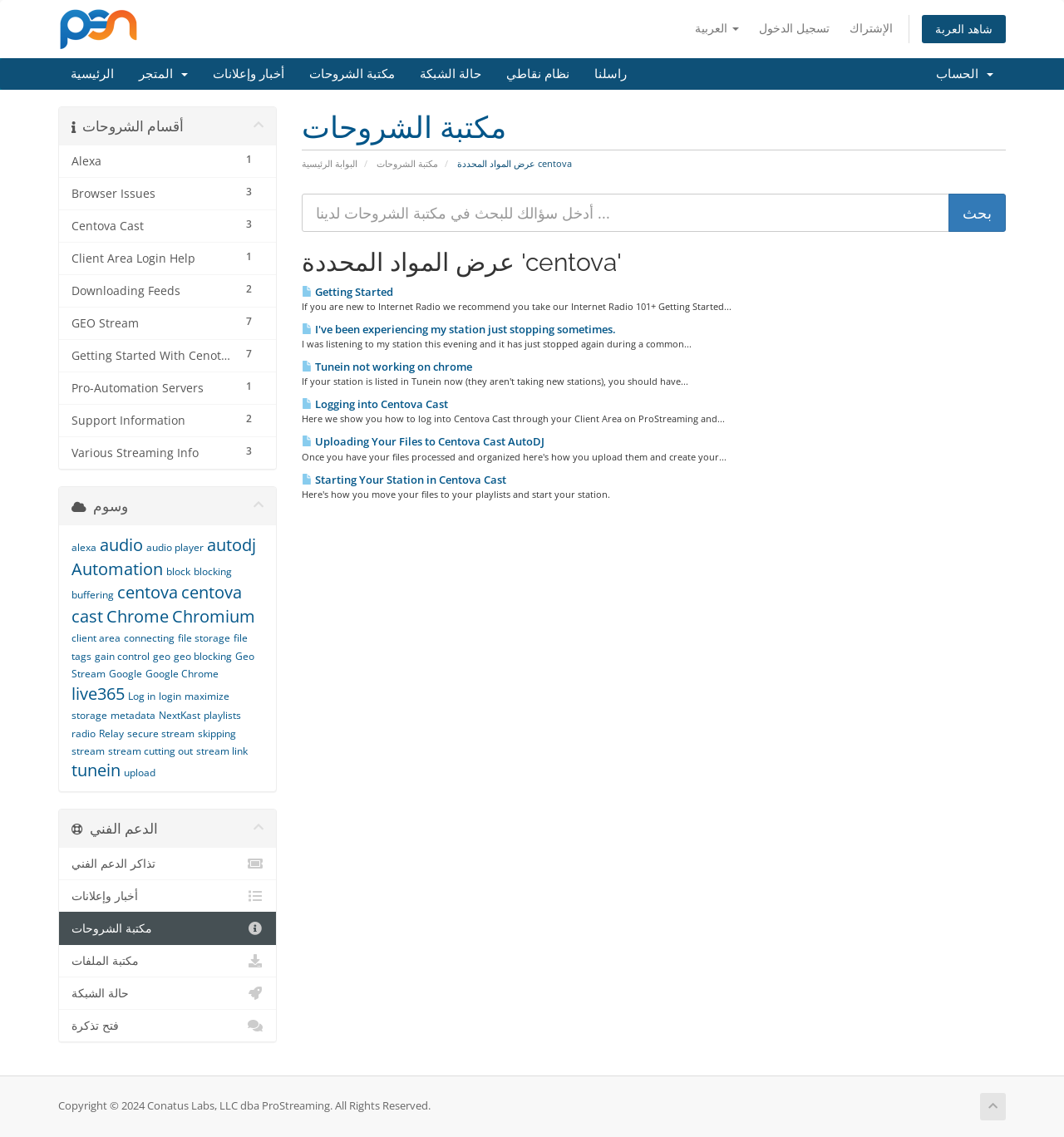Determine the bounding box coordinates of the element's region needed to click to follow the instruction: "Search in the knowledge base". Provide these coordinates as four float numbers between 0 and 1, formatted as [left, top, right, bottom].

[0.891, 0.17, 0.945, 0.204]